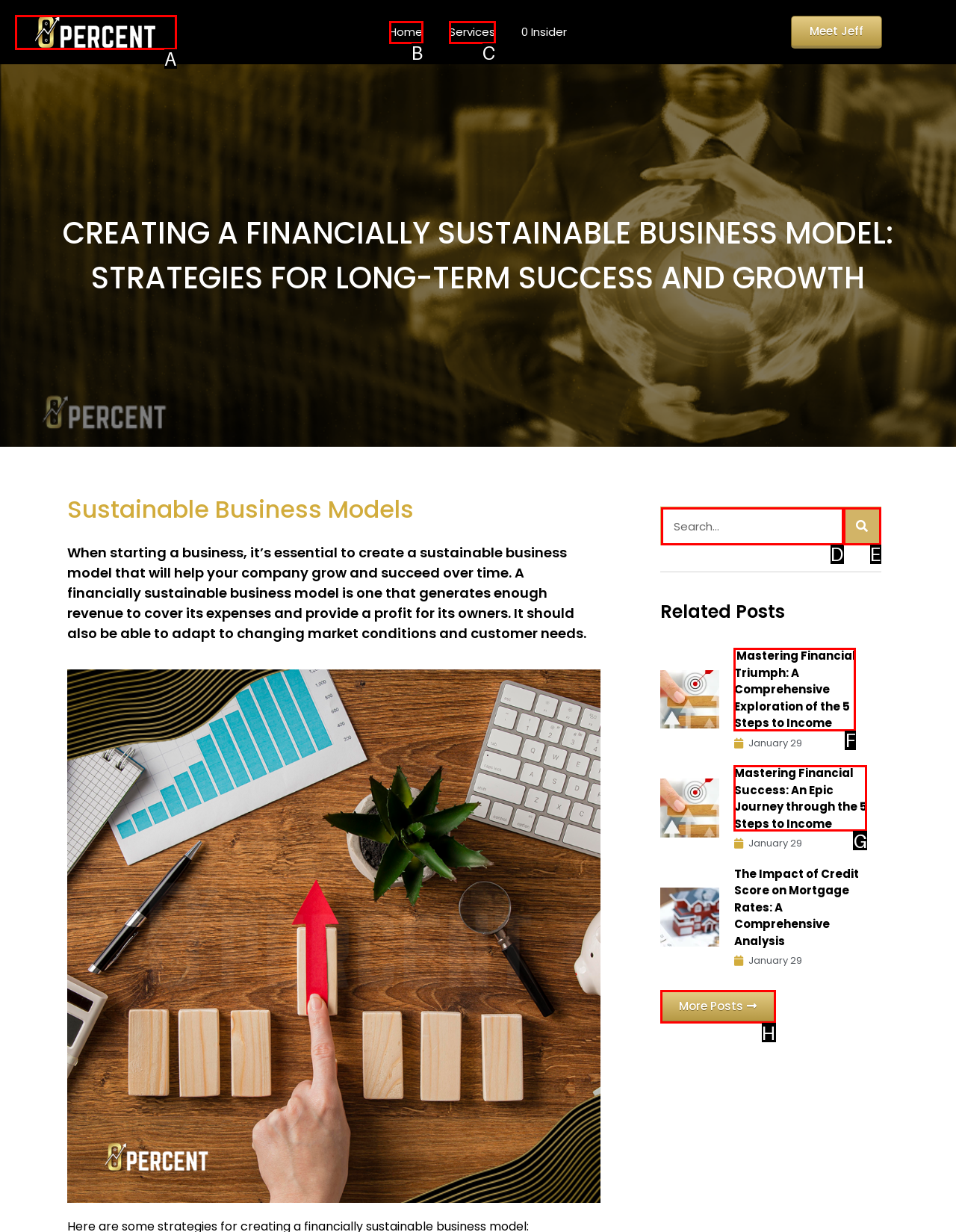Find the HTML element that matches the description: parent_node: Search name="s" placeholder="Search..." title="Search". Answer using the letter of the best match from the available choices.

D